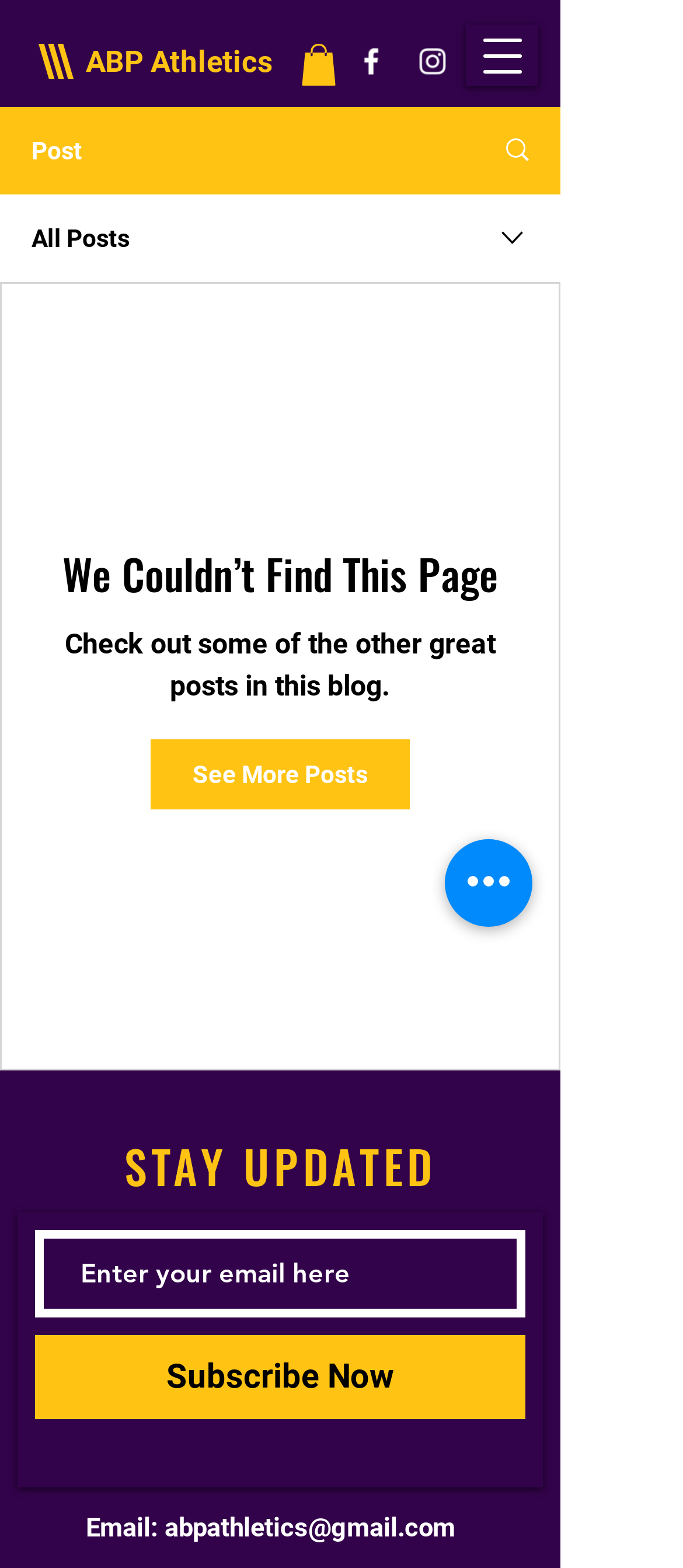Explain in detail what is displayed on the webpage.

The webpage is about ABP Athletics, with a focus on posting and staying updated. At the top, there are three links, with the first one being empty, the second one displaying the title "ABP Athletics", and the third one containing an image. To the right of these links, there is a social bar with two links, each containing an image of a white Facebook and Instagram icon, respectively.

Below the social bar, there is a button to open a navigation menu. The main content of the page is divided into two sections. On the left, there is a section with a heading "Post" and a link below it. On the right, there is a section with a static text "We Couldn’t Find This Page" and a combobox below it.

Further down, there is a static text "Check out some of the other great posts in this blog" and a link "See More Posts" below it. The page also has a section with a heading "STAY UPDATED", where users can enter their email address in a textbox and click a "Subscribe Now" button to stay updated.

At the bottom of the page, there is a static text "Email:" with a link to an email address "abpathletics@gmail.com" next to it. Additionally, there is a button "Quick actions" on the right side of the page.